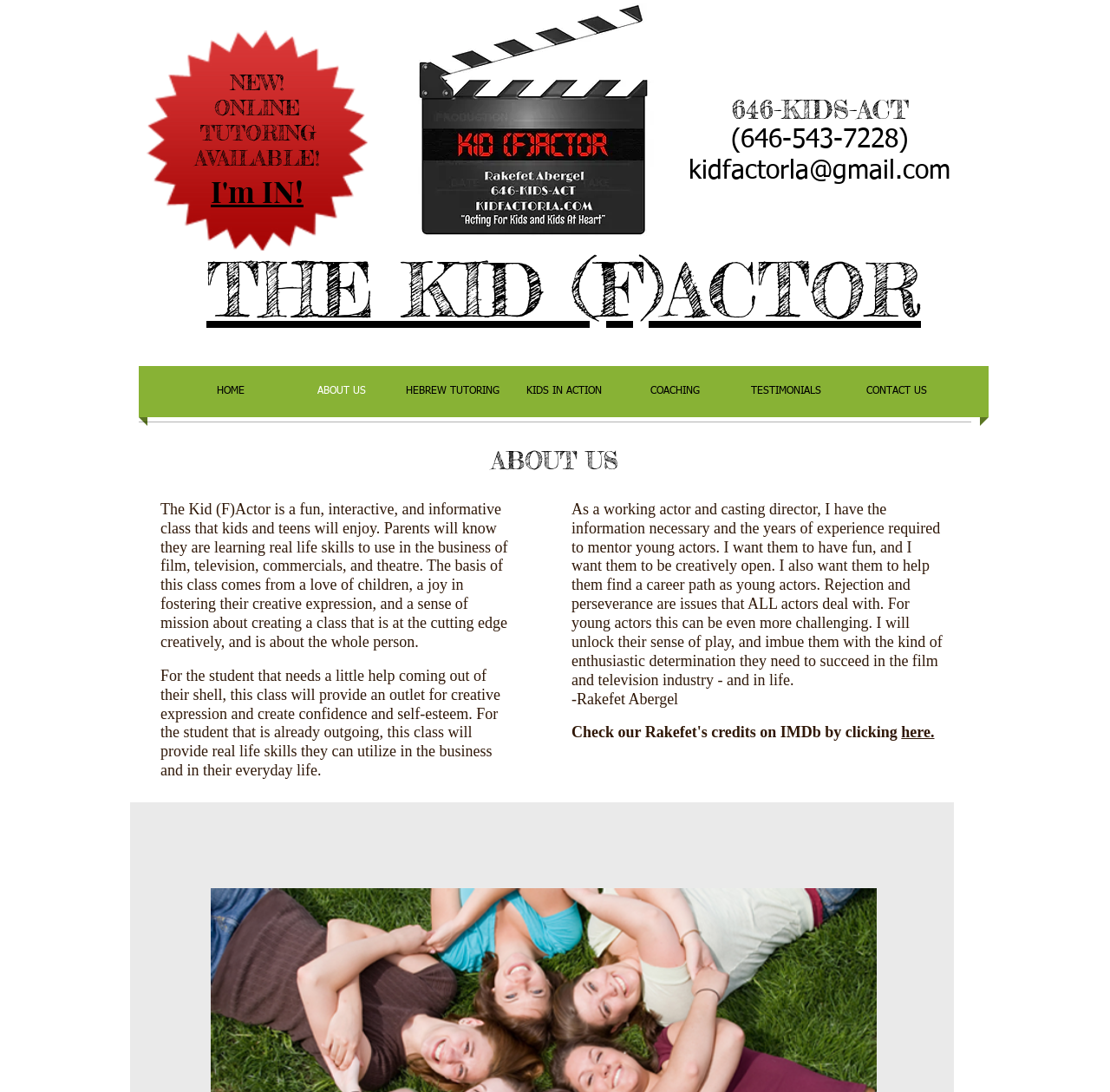Respond to the following question with a brief word or phrase:
What is the purpose of the class described on this webpage?

to help young actors